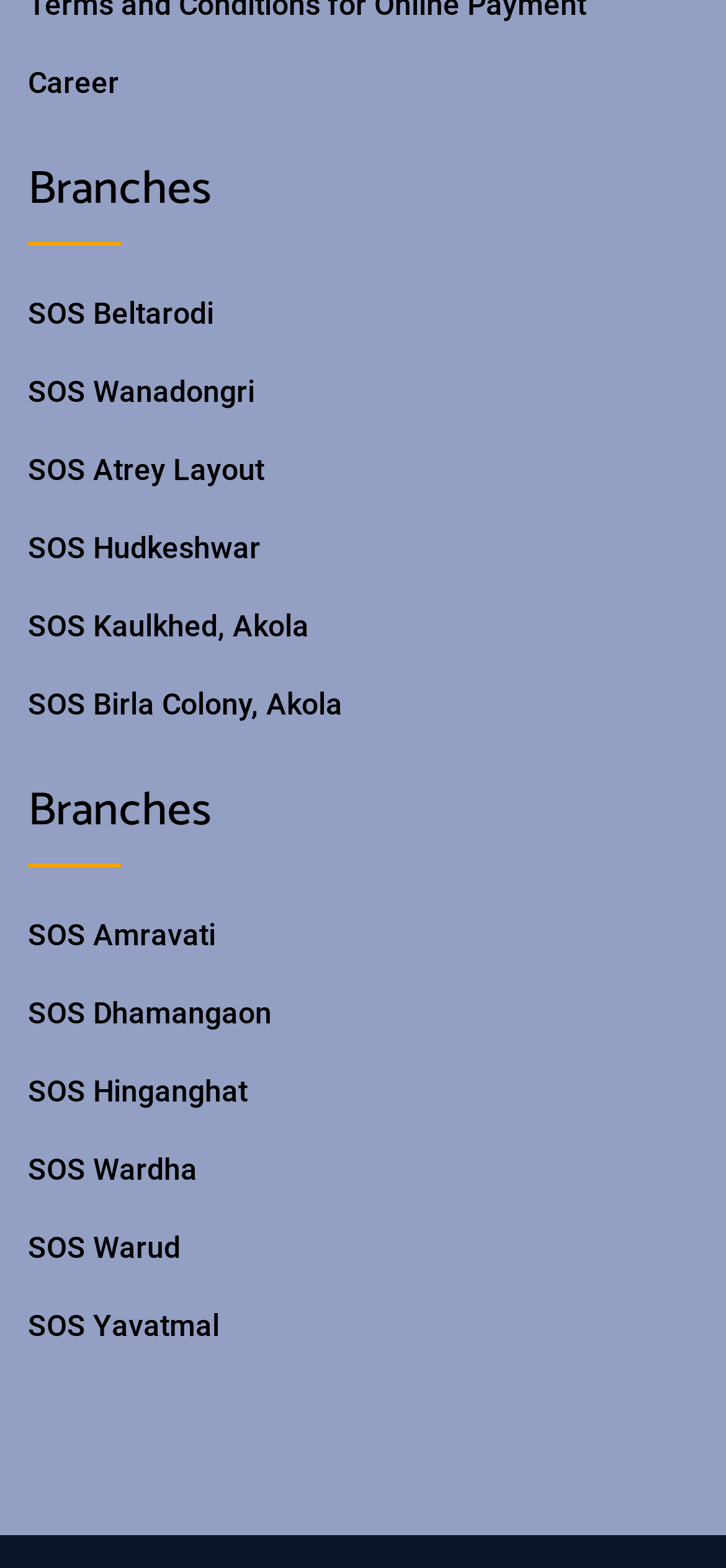Refer to the image and provide an in-depth answer to the question:
What is the first branch listed?

I looked at the first link under the 'Branches' heading, and it says 'SOS Beltarodi'.